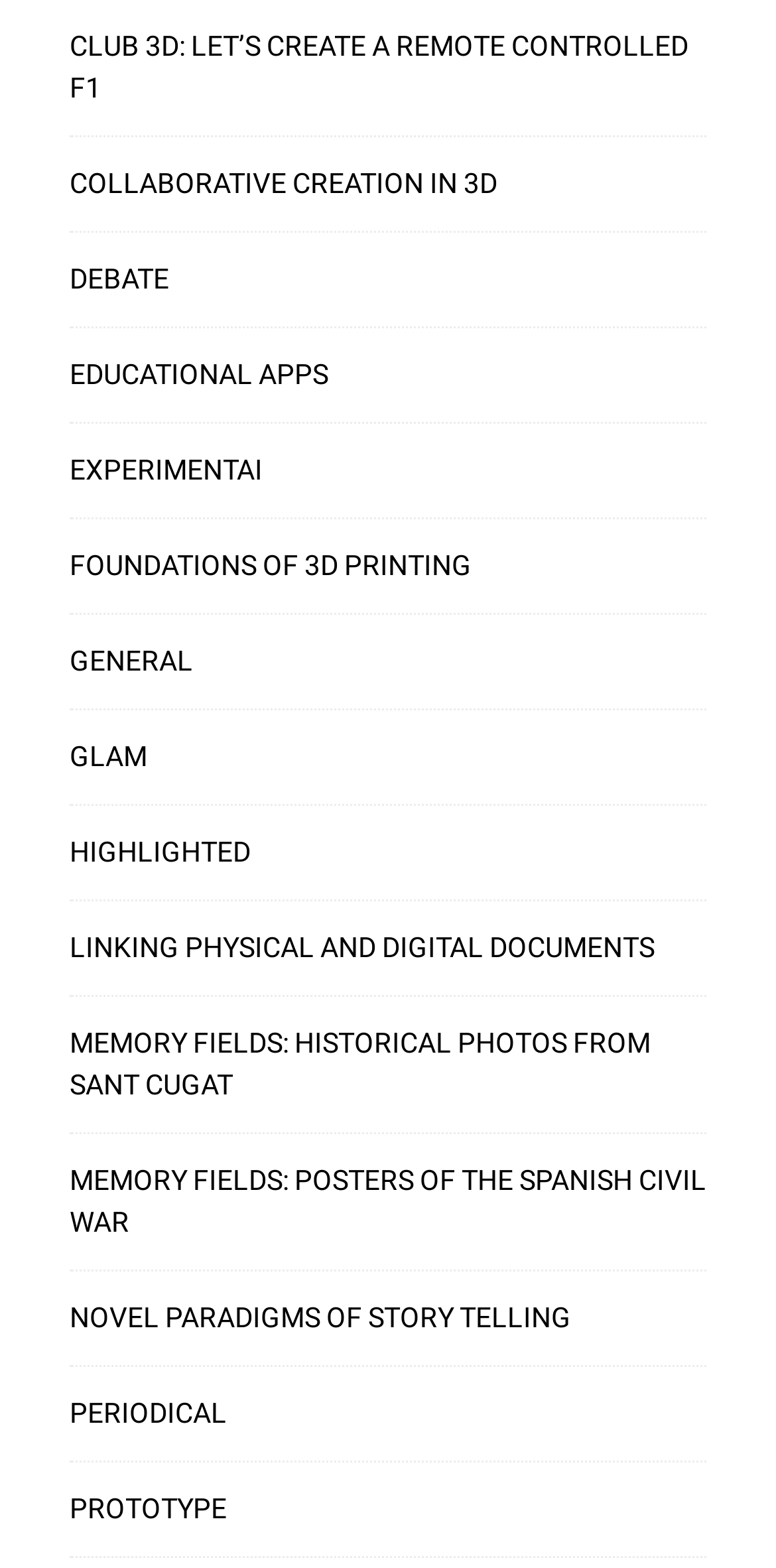Determine the bounding box coordinates for the UI element with the following description: "ExperimentAI". The coordinates should be four float numbers between 0 and 1, represented as [left, top, right, bottom].

[0.09, 0.287, 0.91, 0.313]